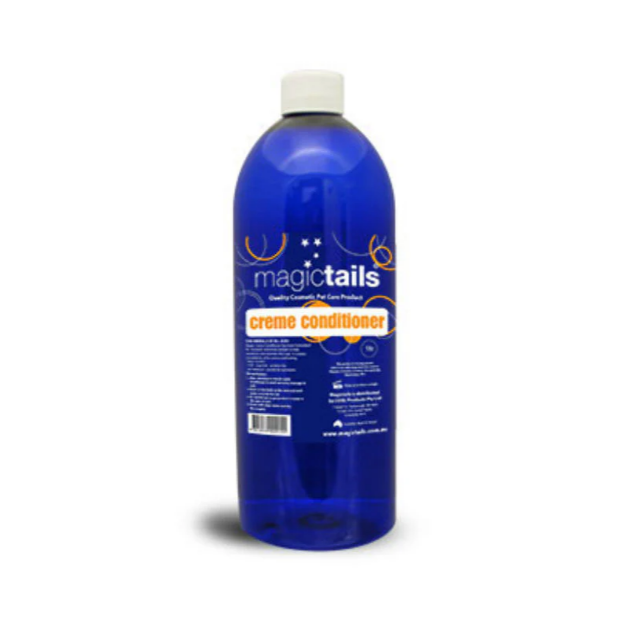What is the purpose of the conditioner?
Please provide a single word or phrase as your answer based on the screenshot.

To condition and maintain pet coats